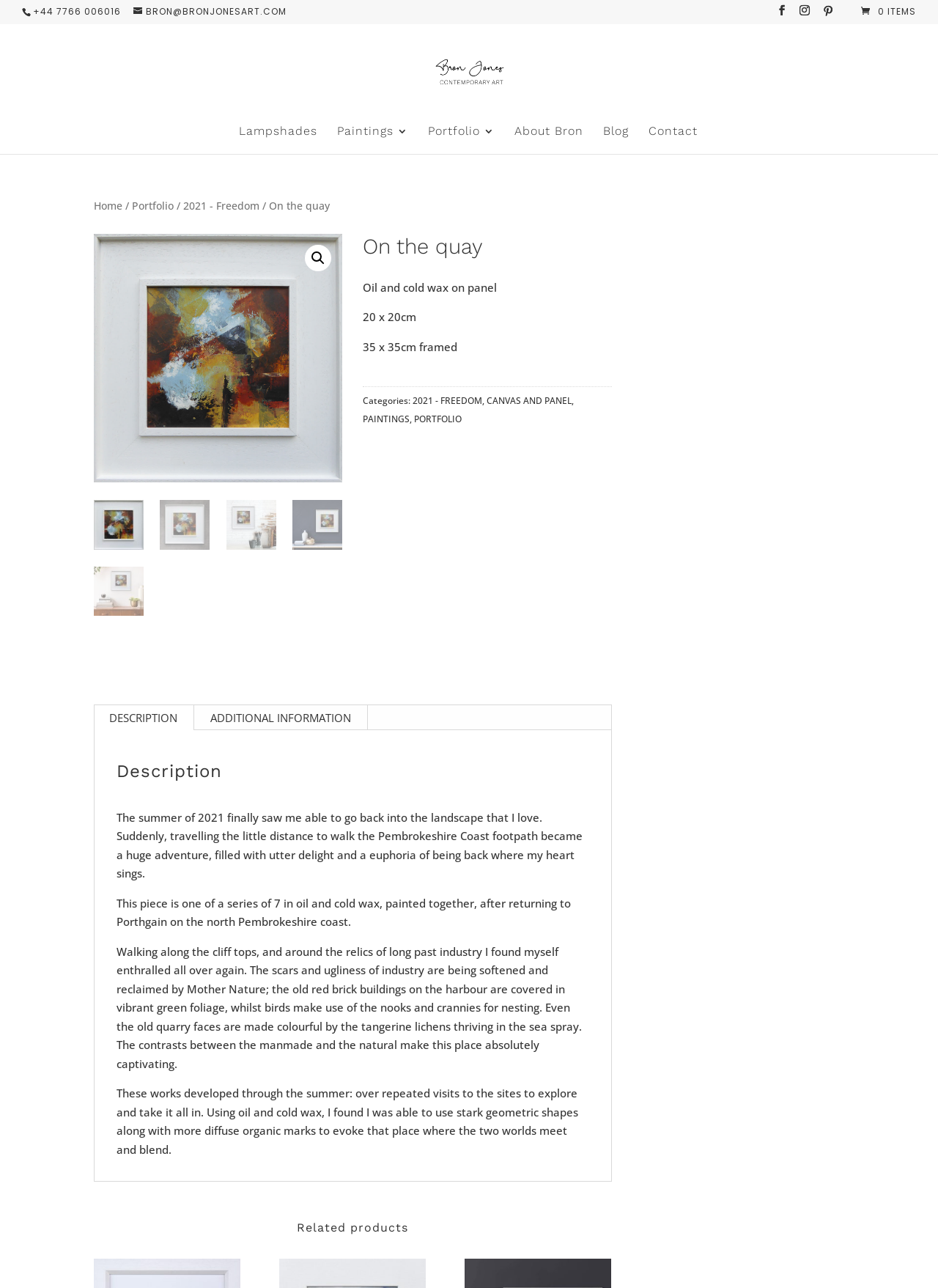Return the bounding box coordinates of the UI element that corresponds to this description: "Blog". The coordinates must be given as four float numbers in the range of 0 and 1, [left, top, right, bottom].

[0.643, 0.098, 0.67, 0.119]